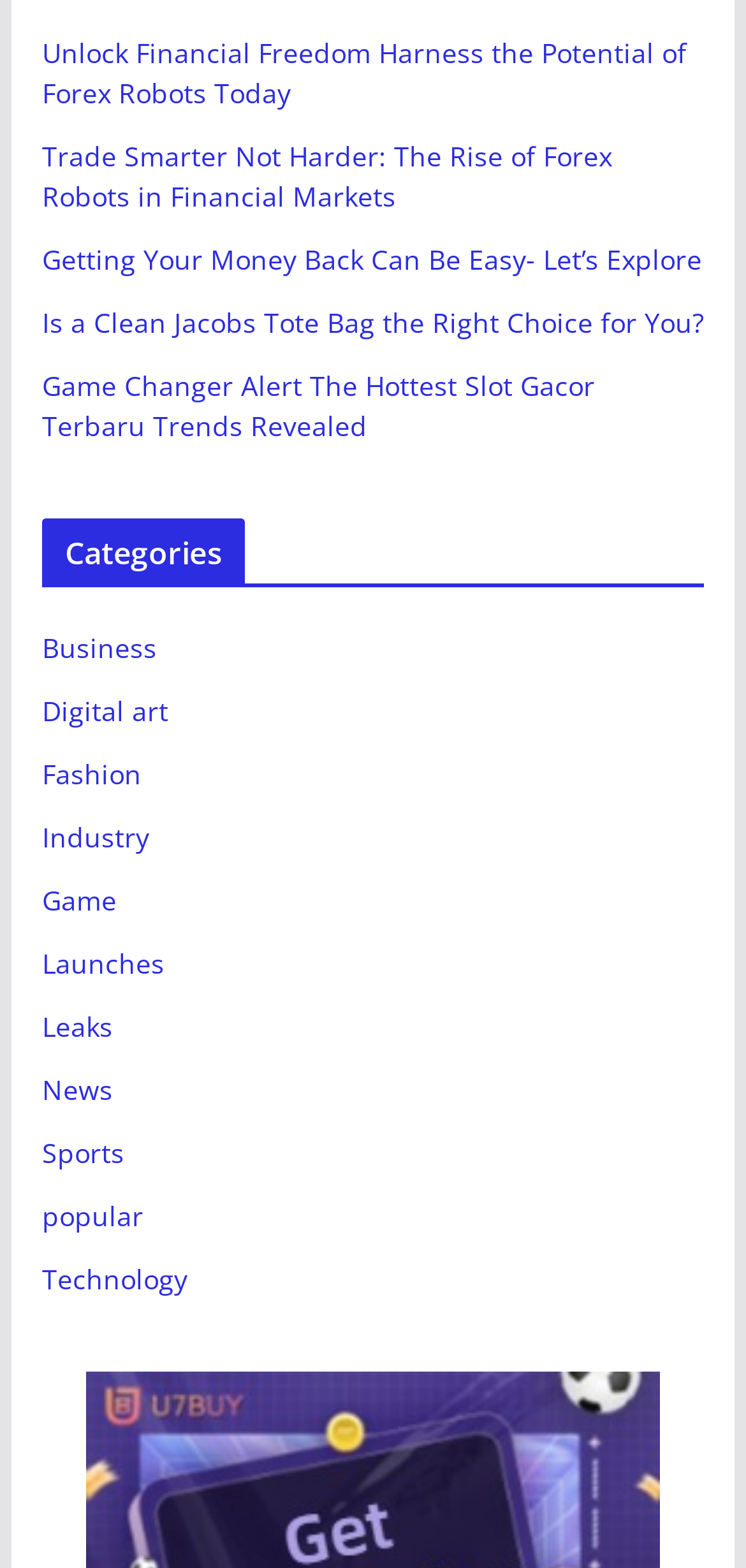Locate the bounding box coordinates of the clickable area needed to fulfill the instruction: "Read about the latest Game trends".

[0.056, 0.234, 0.797, 0.282]